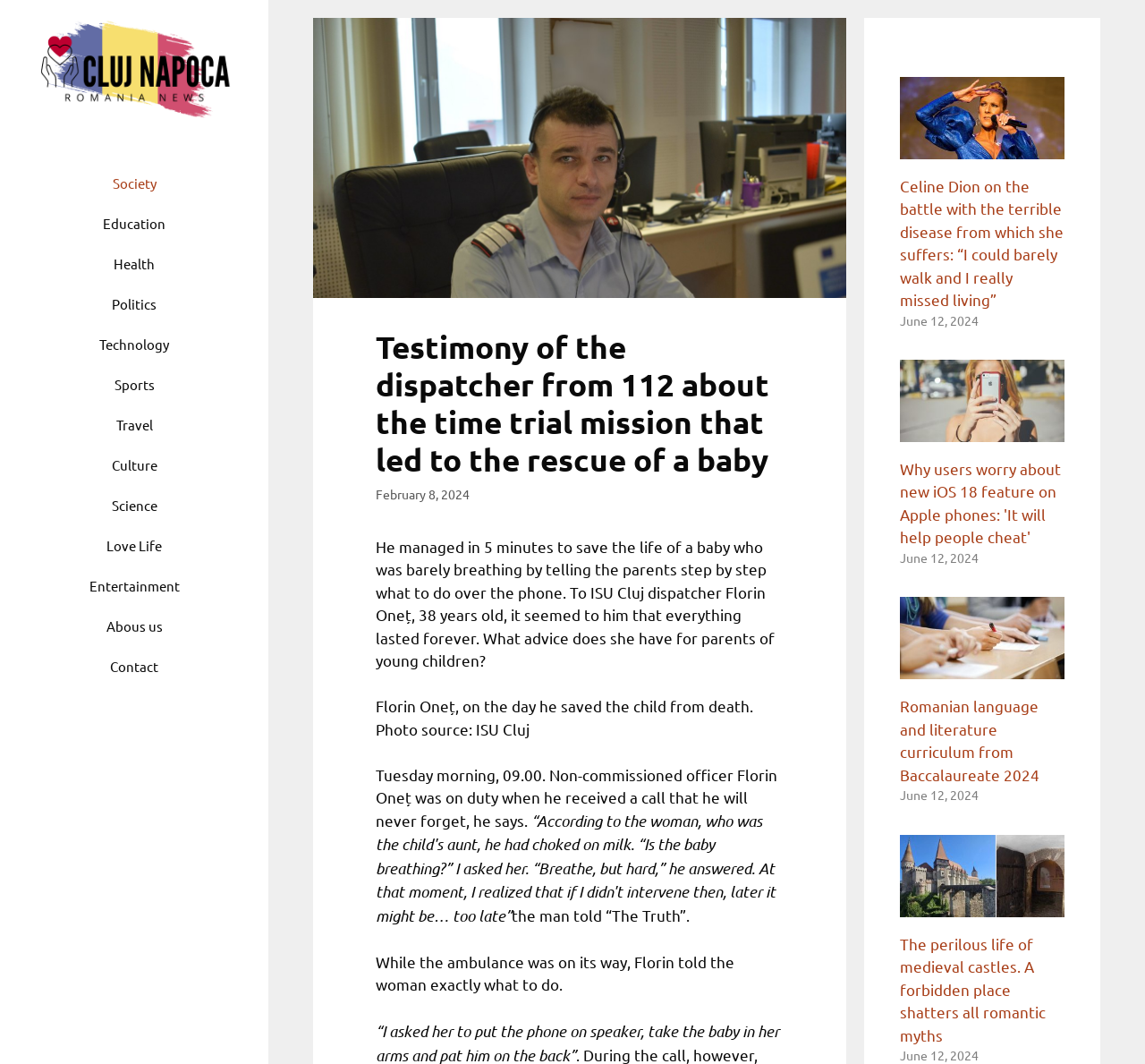Using the format (top-left x, top-left y, bottom-right x, bottom-right y), provide the bounding box coordinates for the described UI element. All values should be floating point numbers between 0 and 1: Love Life

[0.077, 0.493, 0.157, 0.531]